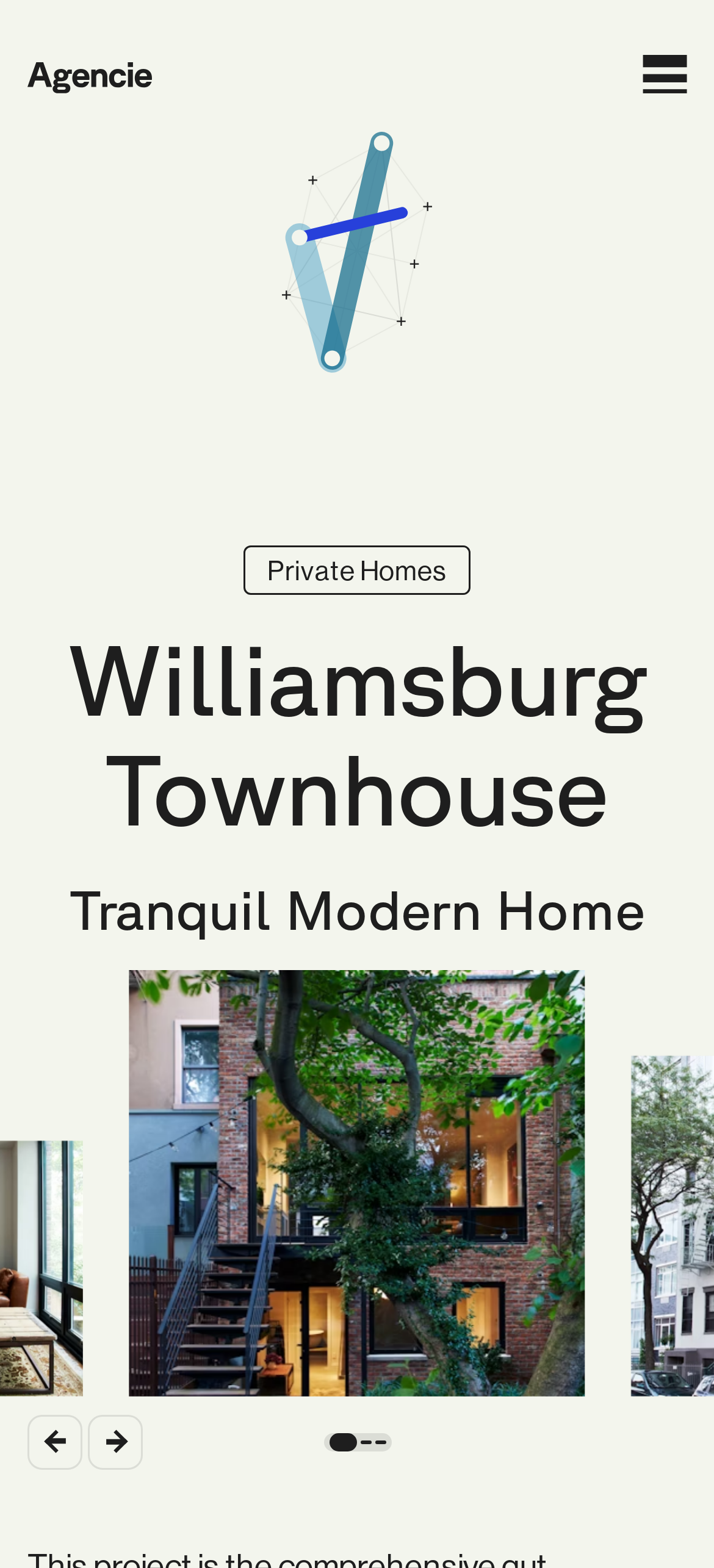How many buttons are there in the slideshow?
Give a one-word or short-phrase answer derived from the screenshot.

5